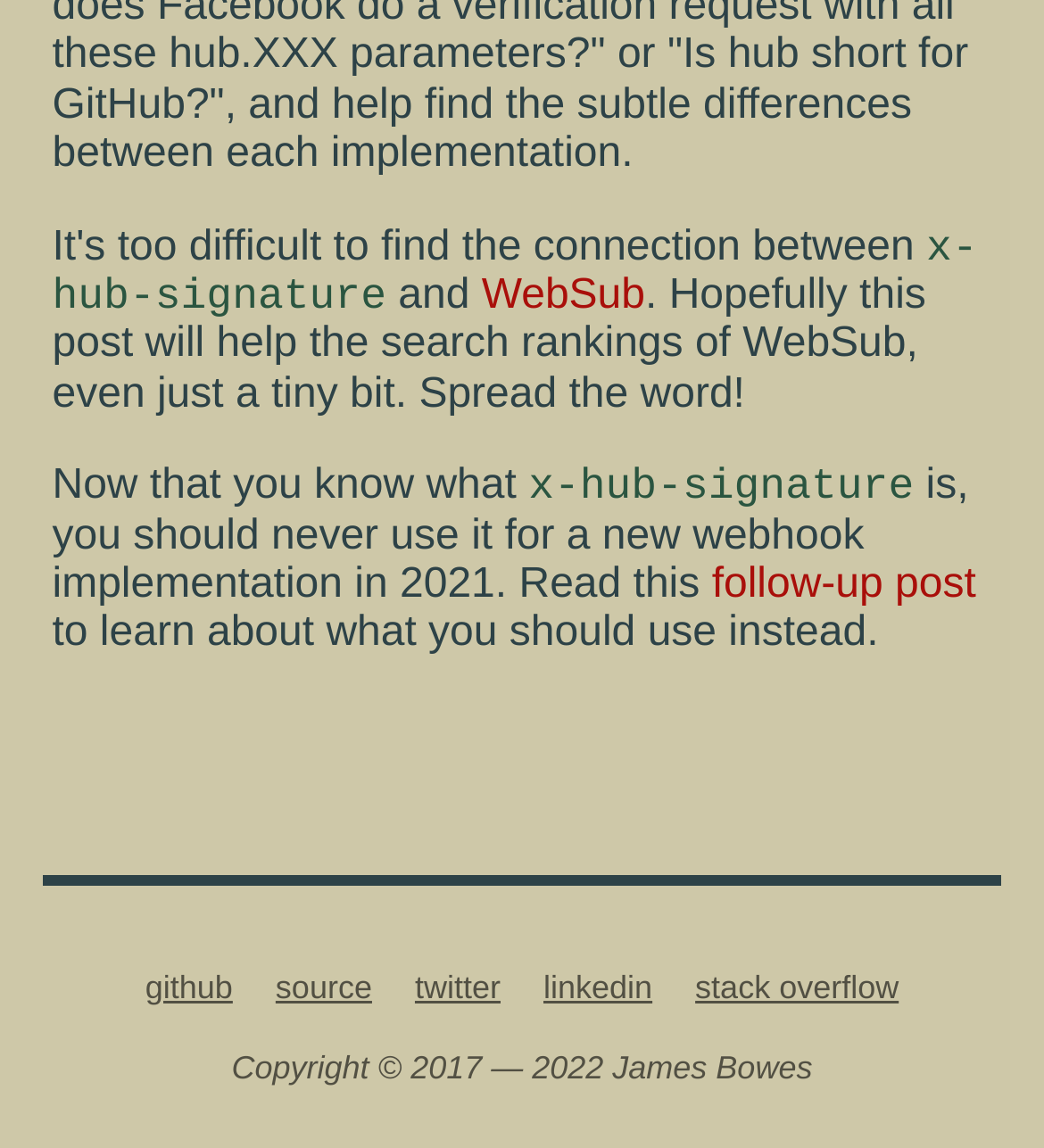Find the bounding box coordinates for the HTML element described in this sentence: "Вземи Комплекта". Provide the coordinates as four float numbers between 0 and 1, in the format [left, top, right, bottom].

None